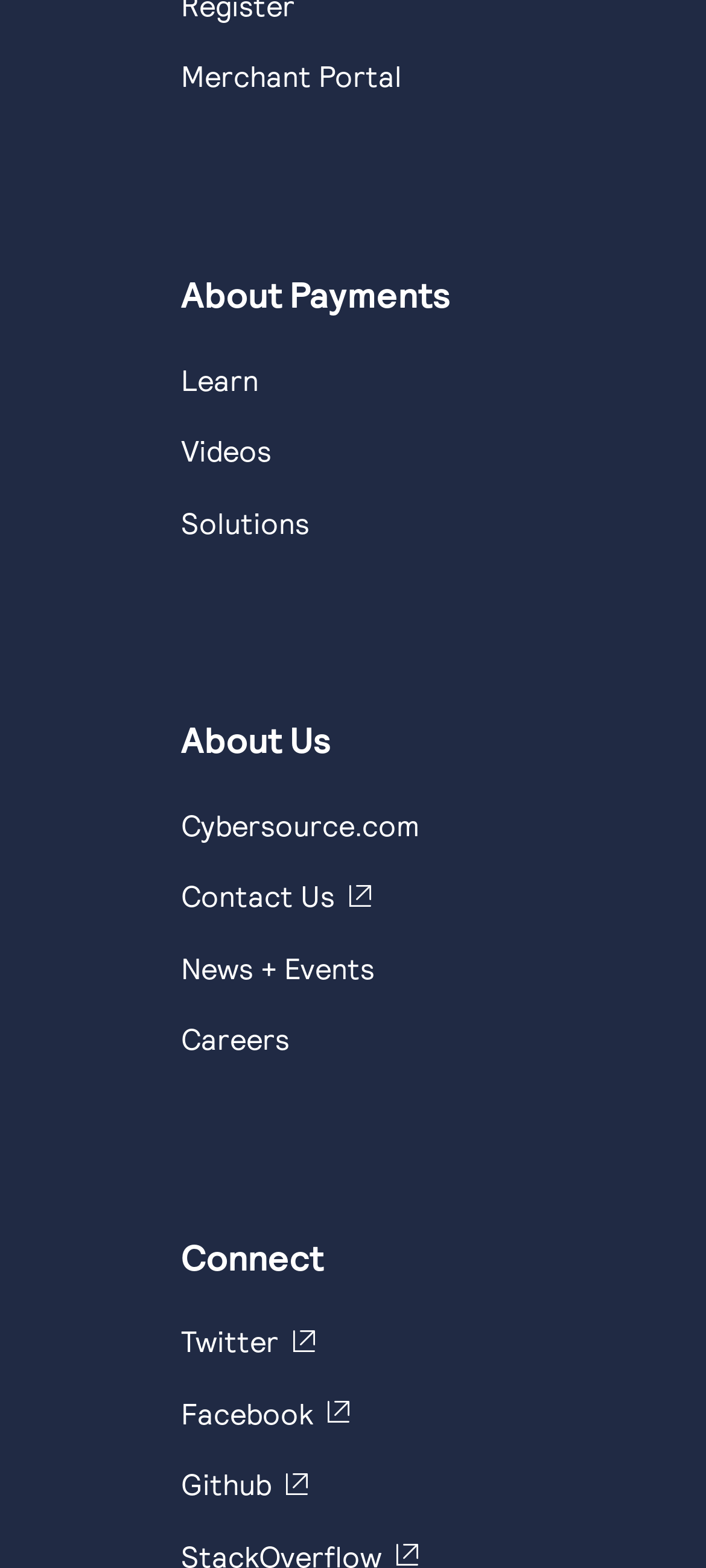Locate the bounding box coordinates of the element to click to perform the following action: 'Contact Us'. The coordinates should be given as four float values between 0 and 1, in the form of [left, top, right, bottom].

[0.256, 0.56, 0.474, 0.582]